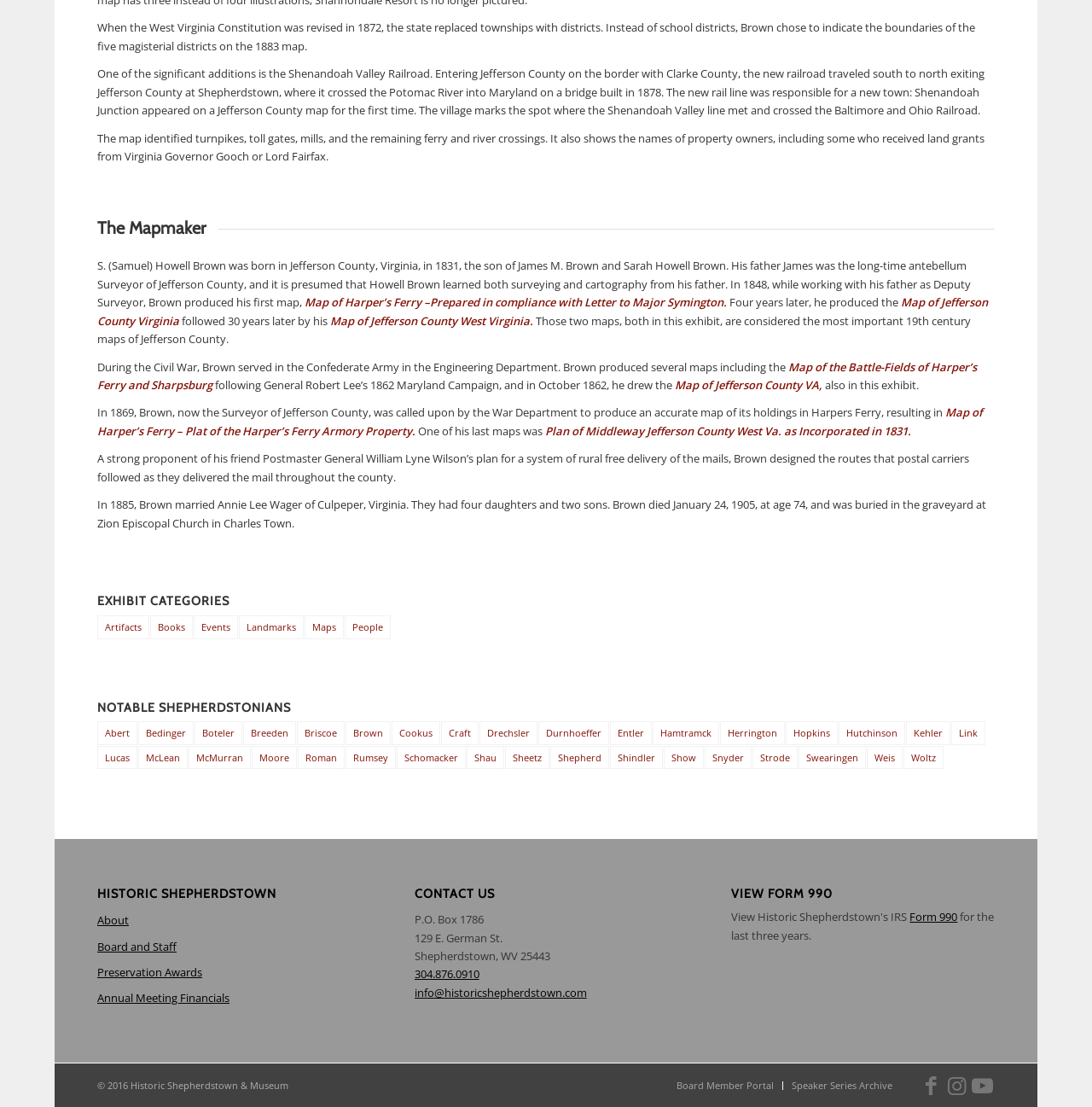Please identify the bounding box coordinates of the element I need to click to follow this instruction: "click on the 'Artifacts' link".

[0.089, 0.556, 0.137, 0.577]